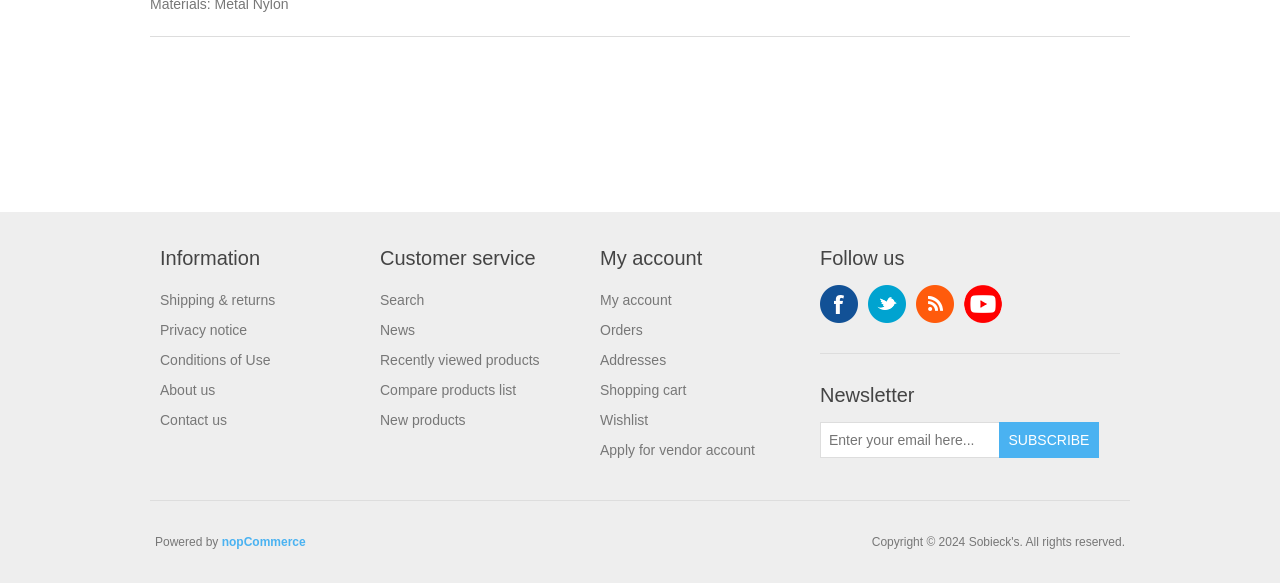Find the bounding box coordinates of the clickable area that will achieve the following instruction: "Access my account".

[0.469, 0.501, 0.525, 0.528]